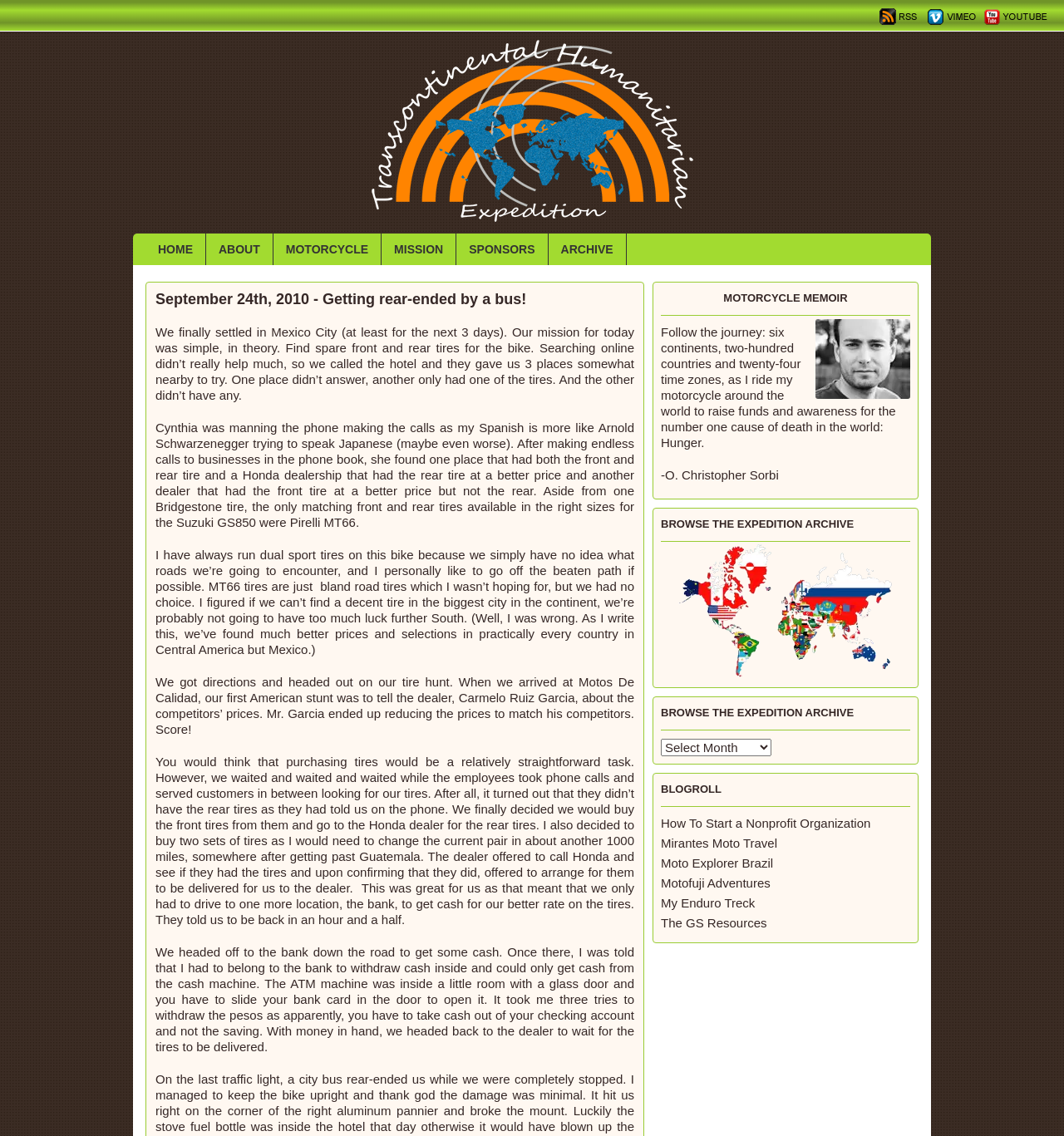Respond to the following question with a brief word or phrase:
What is the author's name?

O. Christopher Sorbi